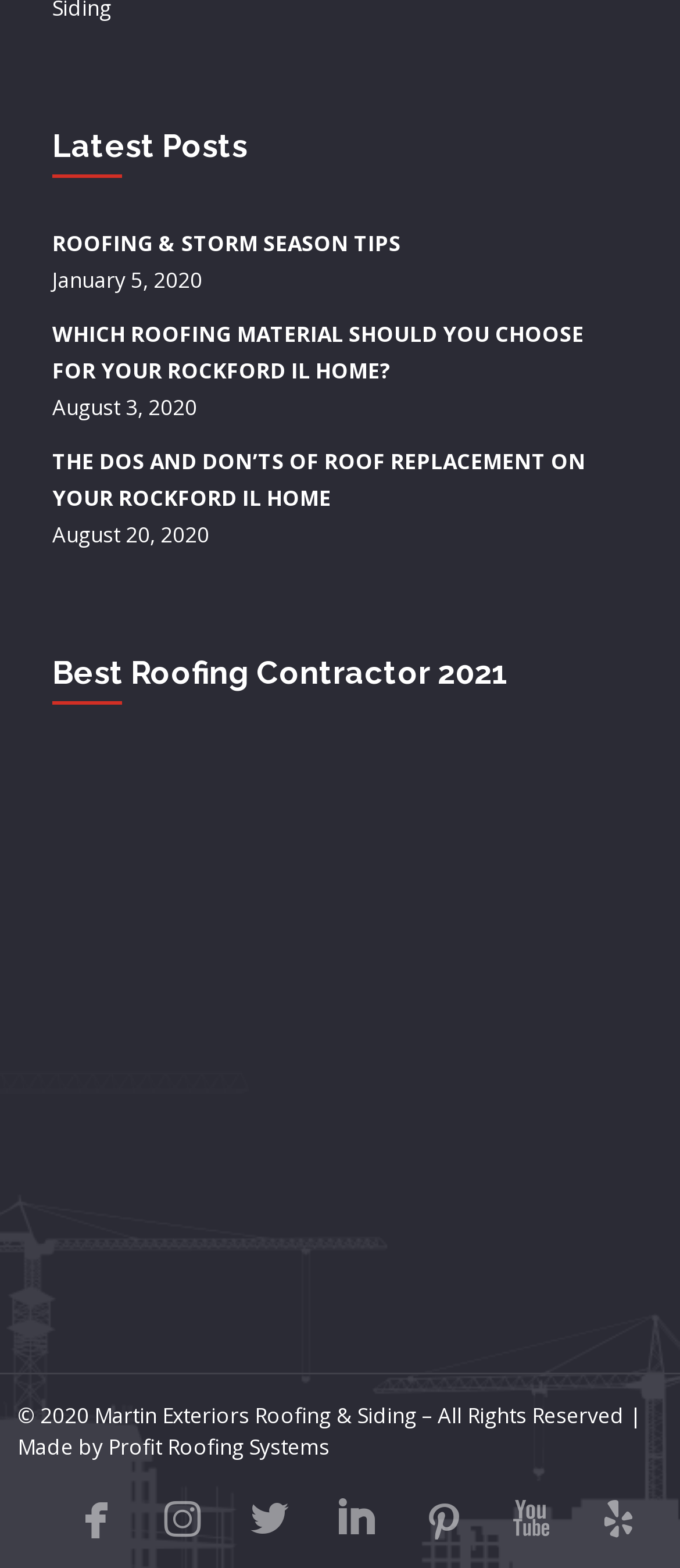How many posts are listed under 'Latest Posts'?
Refer to the image and provide a detailed answer to the question.

I counted the number of link elements under the 'Latest Posts' heading, which are three in total.